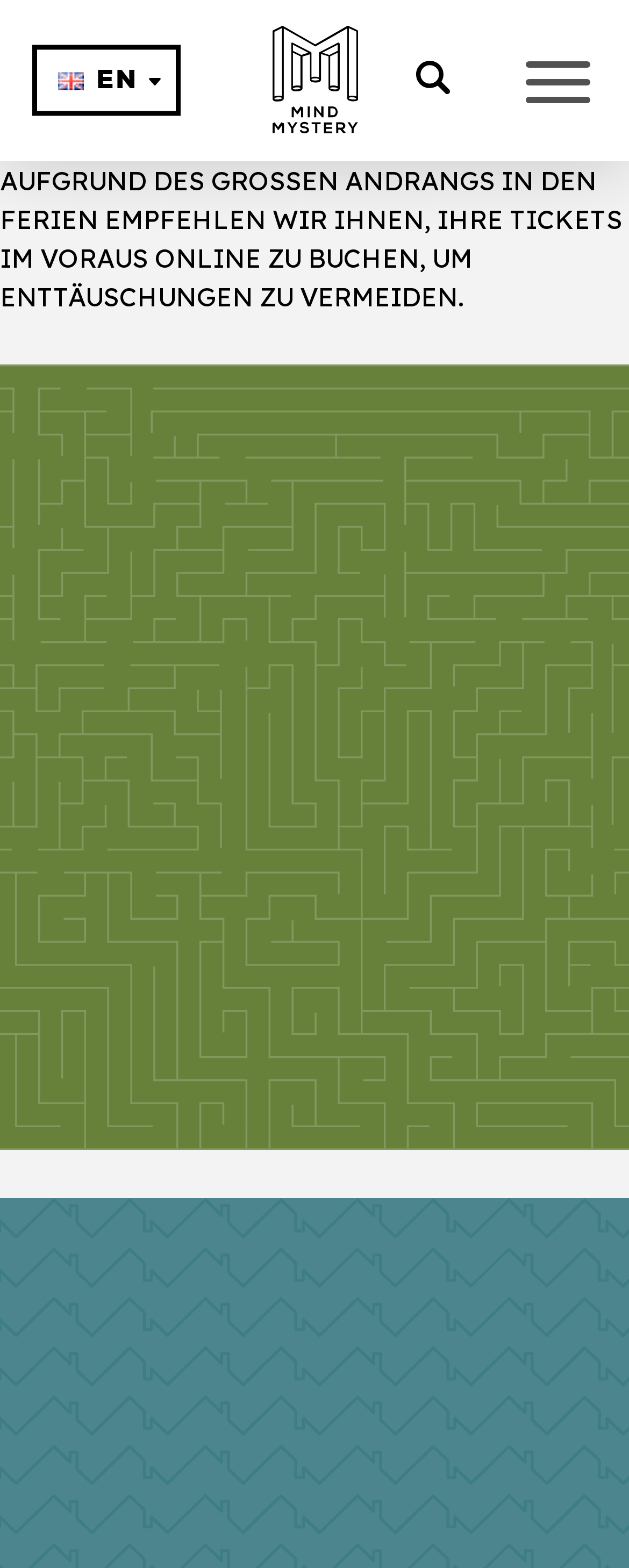Locate the bounding box of the UI element with the following description: "EN".

[0.059, 0.032, 0.281, 0.071]